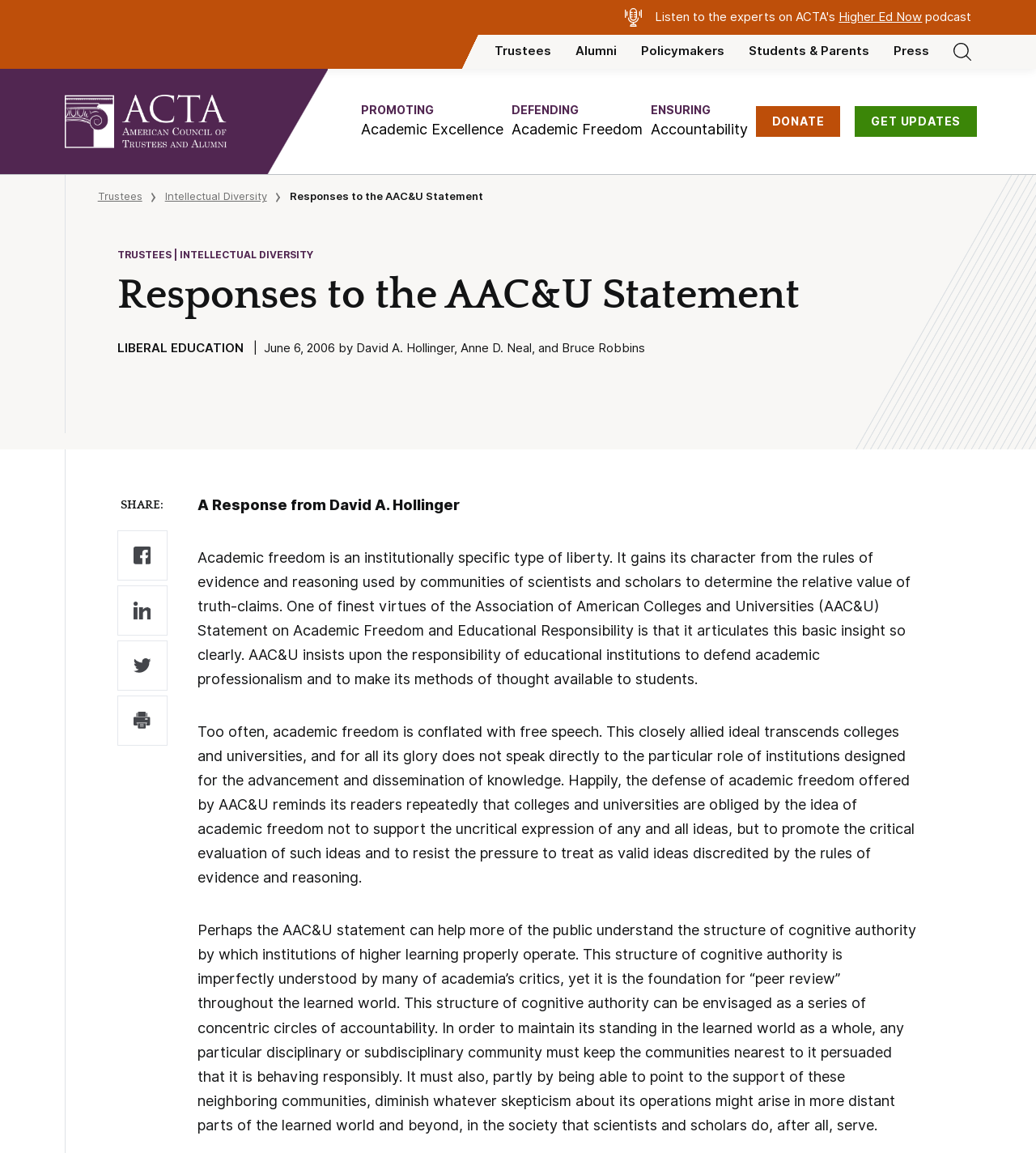Highlight the bounding box of the UI element that corresponds to this description: "Intellectual Diversity".

[0.159, 0.165, 0.258, 0.176]